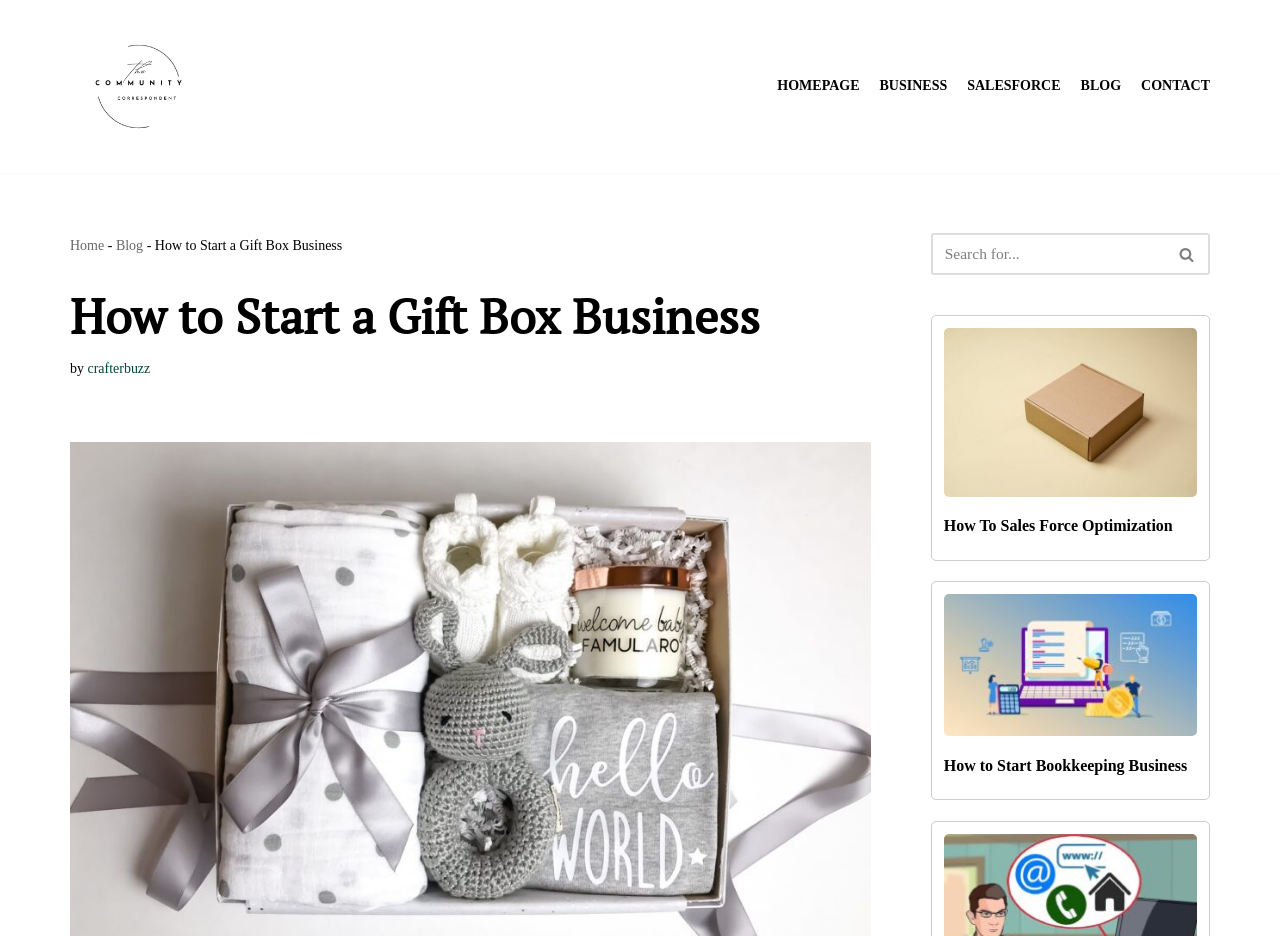Given the description viviansharpe.com, predict the bounding box coordinates of the UI element. Ensure the coordinates are in the format (top-left x, top-left y, bottom-right x, bottom-right y) and all values are between 0 and 1.

None